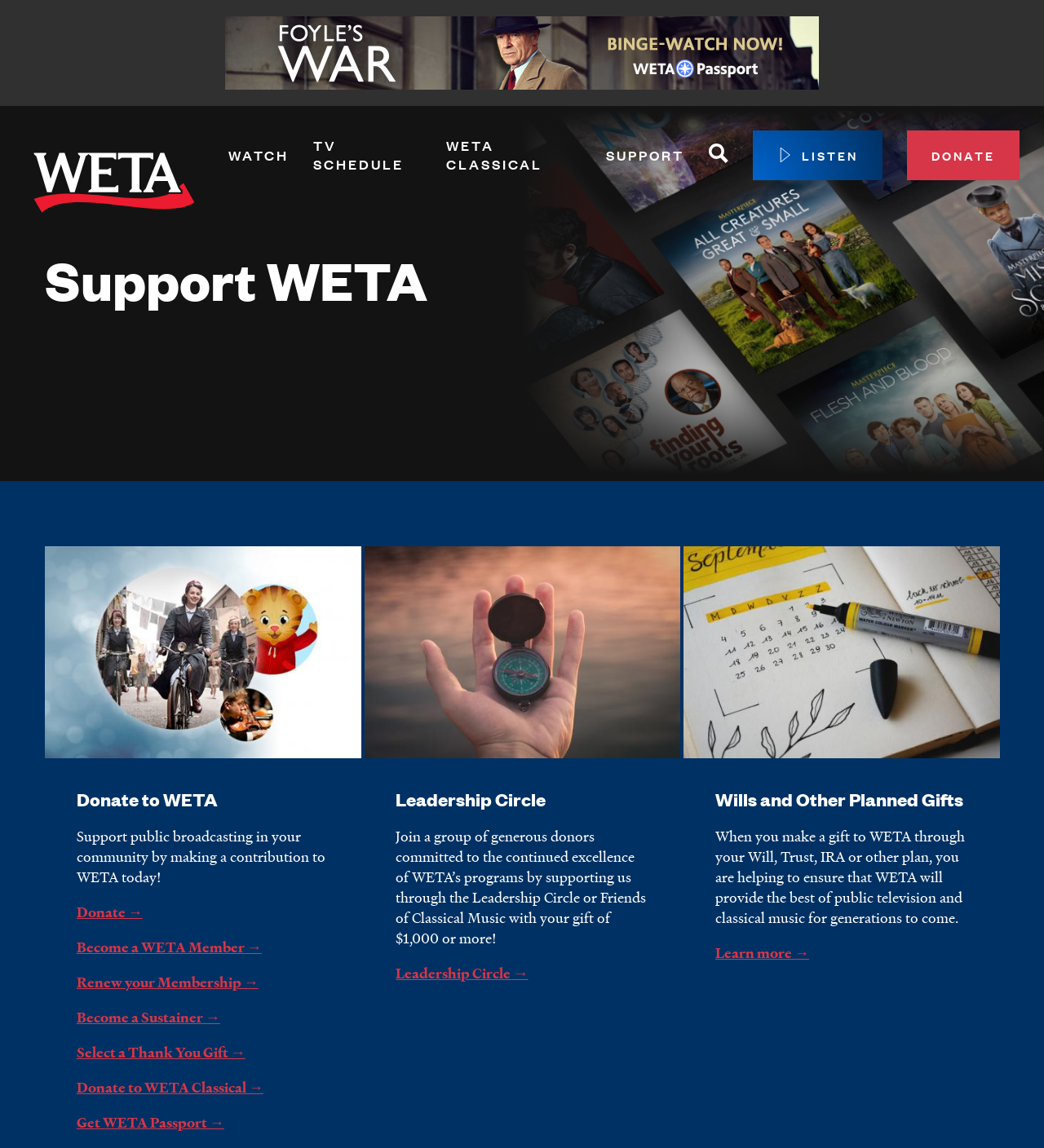Identify the bounding box coordinates of the region that should be clicked to execute the following instruction: "Search for something".

[0.679, 0.125, 0.698, 0.146]